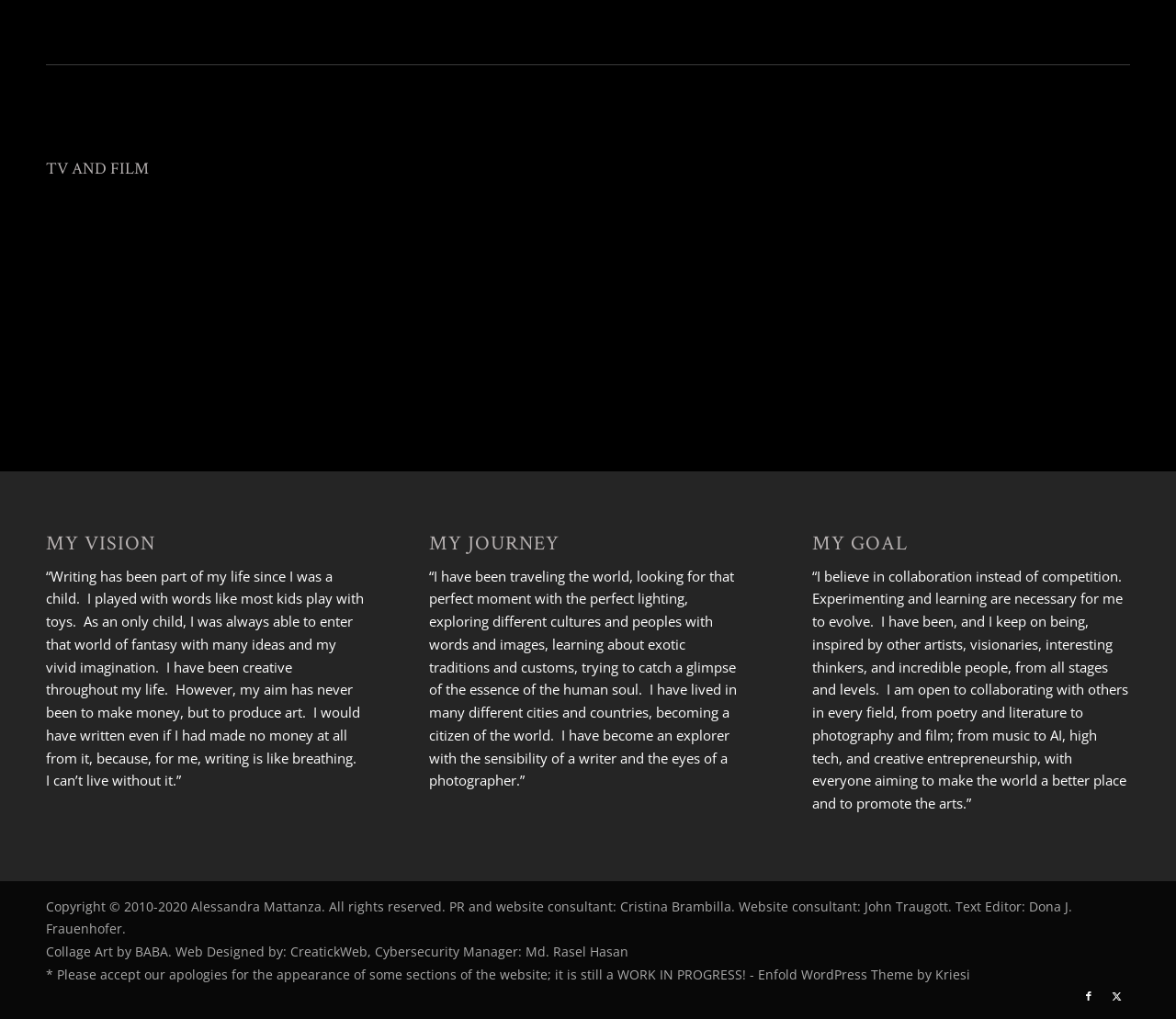What is the author's attitude towards money?
Using the image, answer in one word or phrase.

Not motivated by money